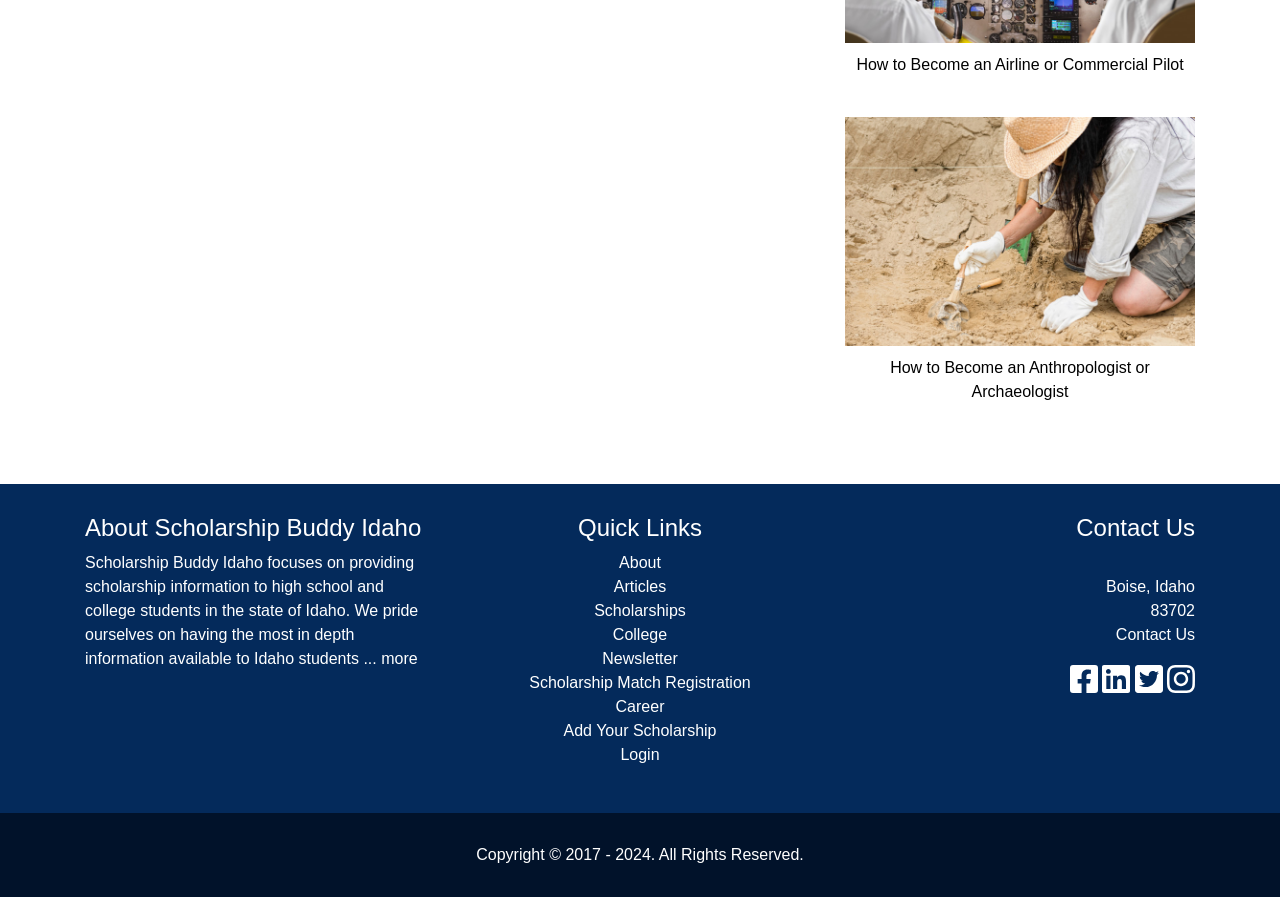Identify the bounding box coordinates of the clickable section necessary to follow the following instruction: "Visit the About page". The coordinates should be presented as four float numbers from 0 to 1, i.e., [left, top, right, bottom].

[0.484, 0.618, 0.516, 0.637]